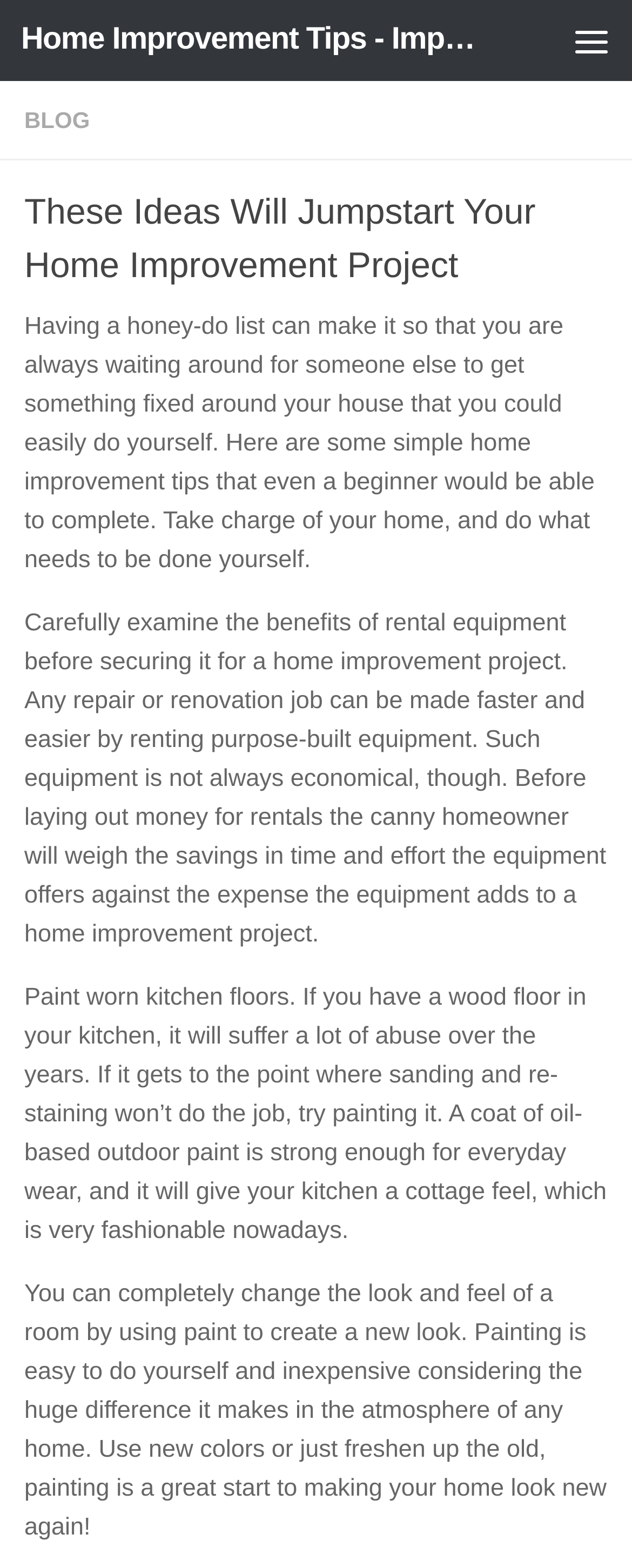Please find the bounding box coordinates (top-left x, top-left y, bottom-right x, bottom-right y) in the screenshot for the UI element described as follows: Skip to content

[0.01, 0.004, 0.425, 0.053]